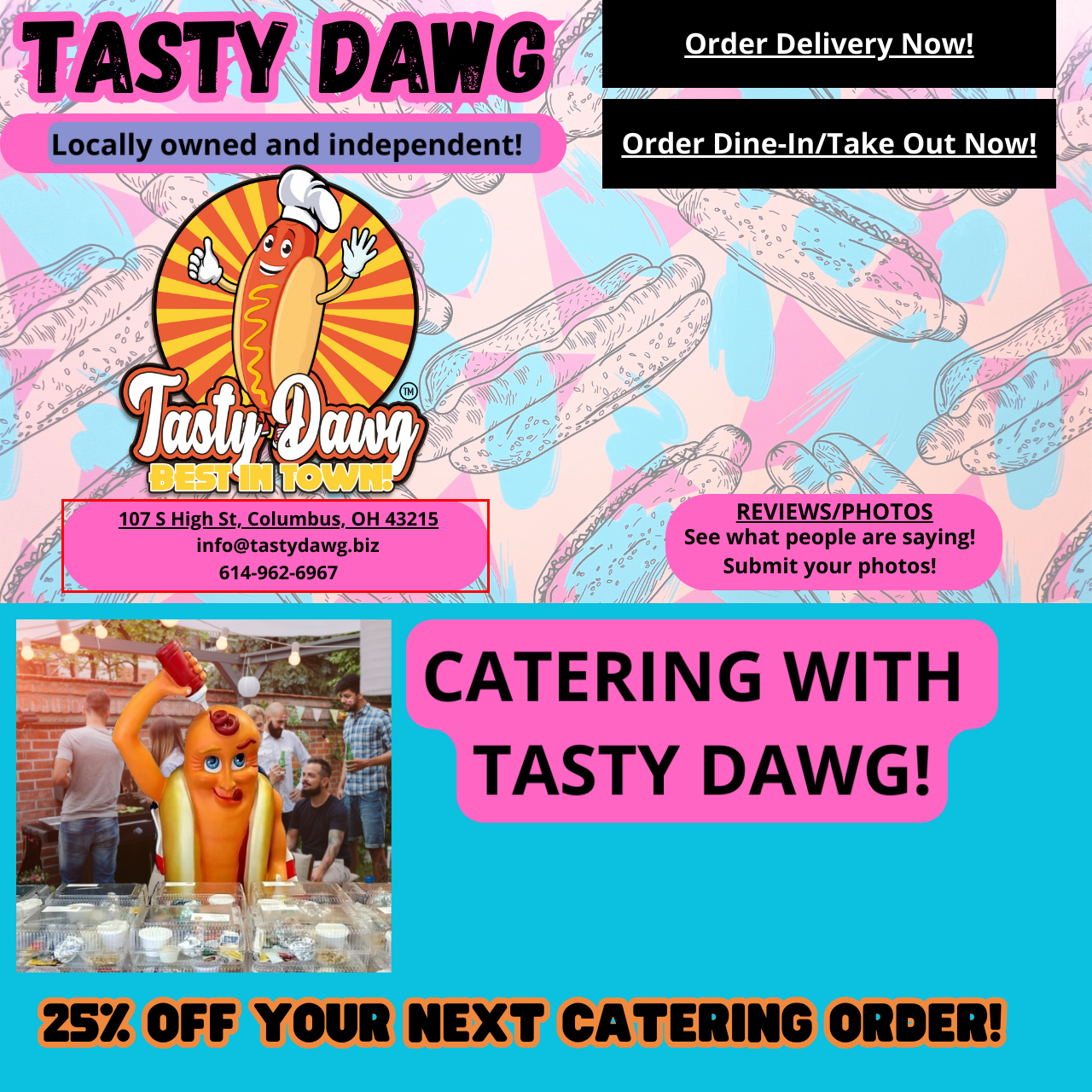Where is Tasty Dawg located?
Pay attention to the part of the image enclosed by the red bounding box and respond to the question in detail.

The location of Tasty Dawg is displayed in the image, which is 107 S High St, Columbus, OH 43215, providing essential contact details for potential customers.